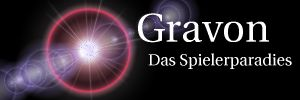Capture every detail in the image and describe it fully.

The image prominently features the brand name "Gravon," presented in an elegant, bold font that emphasizes its significance as a gaming platform. Below the main title, the tagline "Das Spielerparadies" is displayed, which translates to "The Player's Paradise," underscoring the company's focus on providing an engaging and enjoyable environment for gamers. The background of the image is dark, enhancing the visual impact of the luminous effects surrounding the text; swirls of light create a dynamic and inviting feel, suggesting excitement and community within the gaming experience. Overall, this image effectively captures the essence of Gravon as a vibrant destination for online gaming enthusiasts.